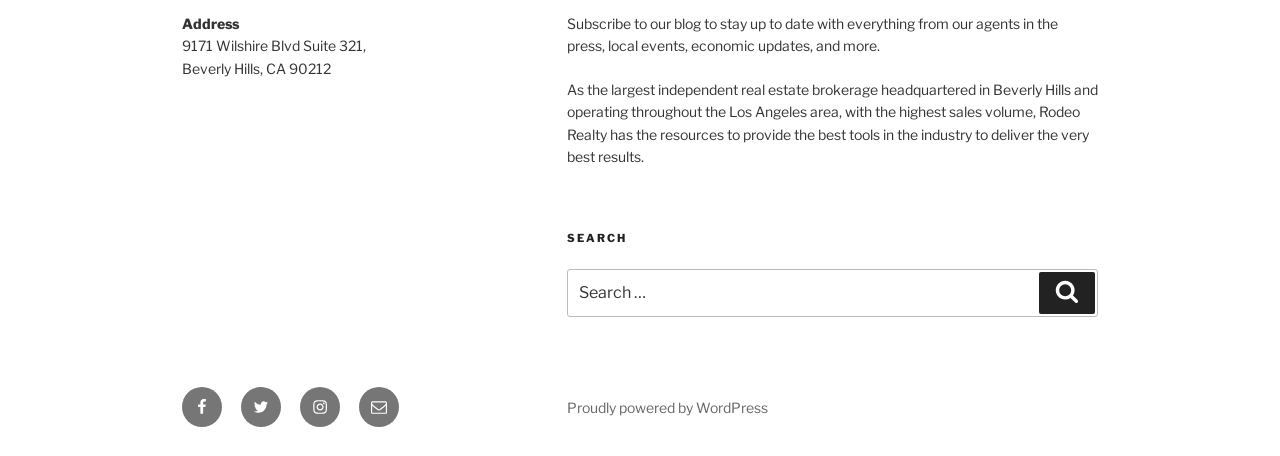What is the address of Rodeo Realty?
Using the image as a reference, answer the question with a short word or phrase.

9171 Wilshire Blvd Suite 321